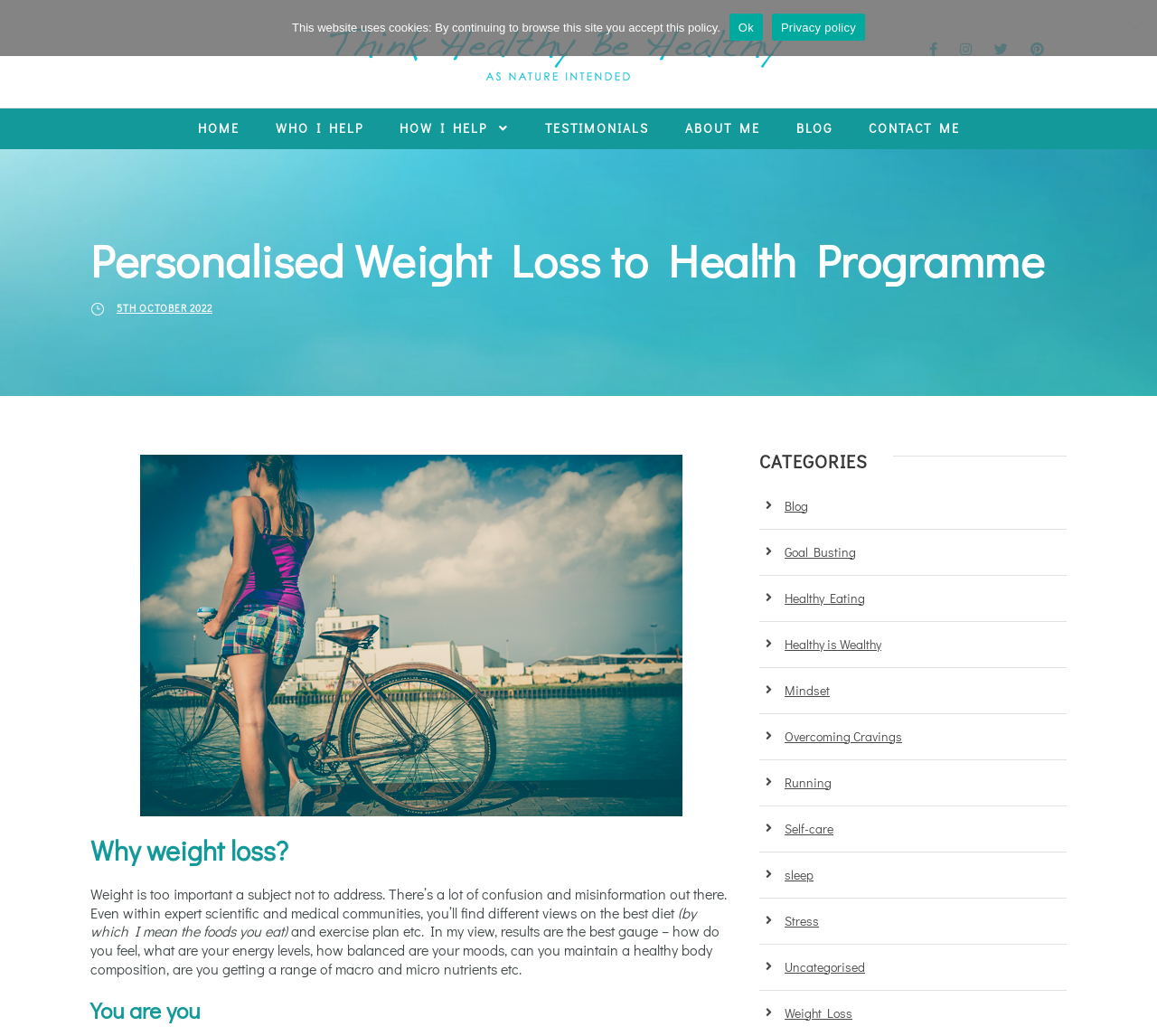What is the name of the logo?
Kindly offer a comprehensive and detailed response to the question.

I found the logo at the top of the webpage, and it's a link with the text 'Think Healthy Be Healthy Logo'.